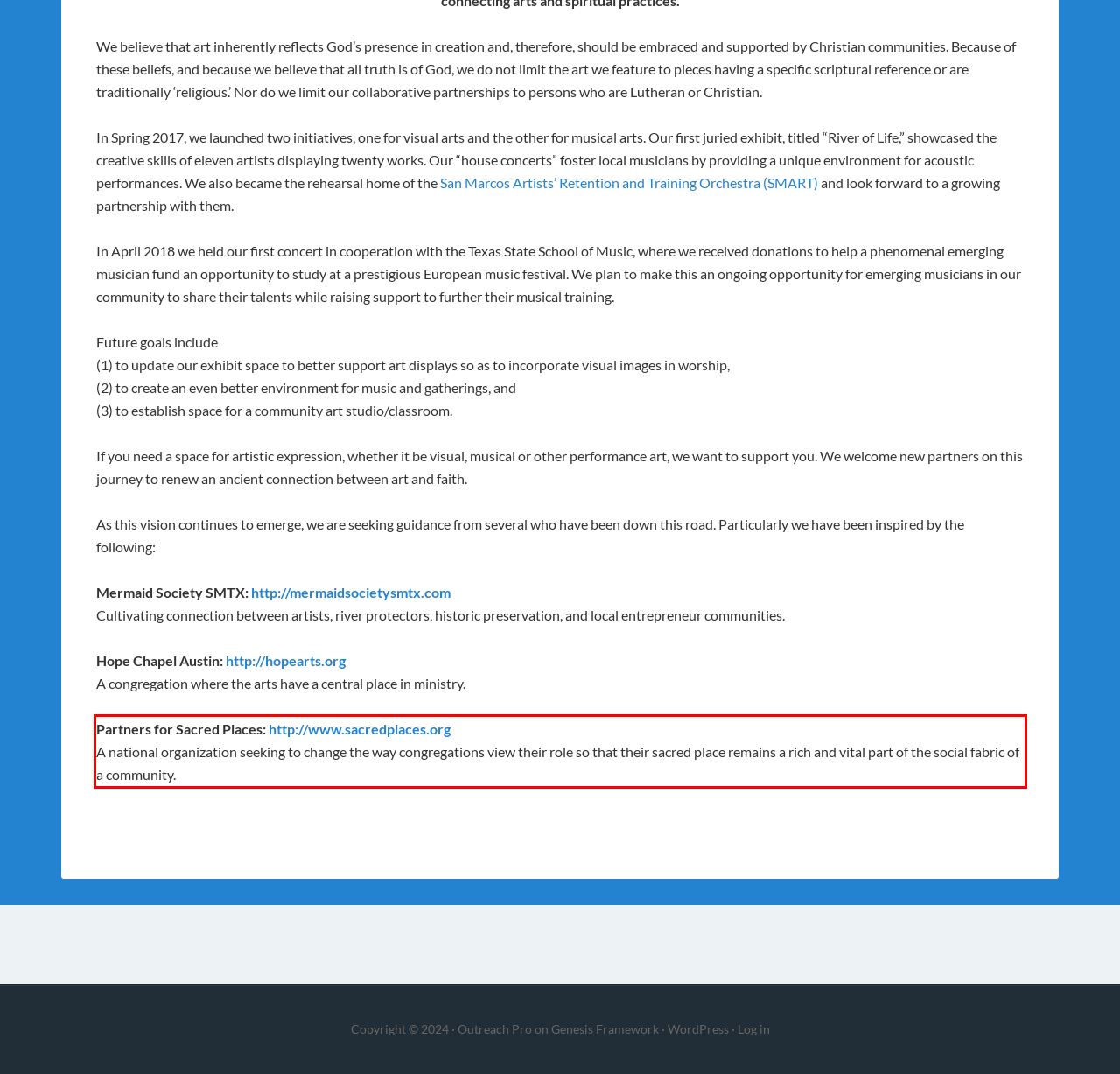You have a webpage screenshot with a red rectangle surrounding a UI element. Extract the text content from within this red bounding box.

Partners for Sacred Places: http://www.sacredplaces.org A national organization seeking to change the way congregations view their role so that their sacred place remains a rich and vital part of the social fabric of a community.